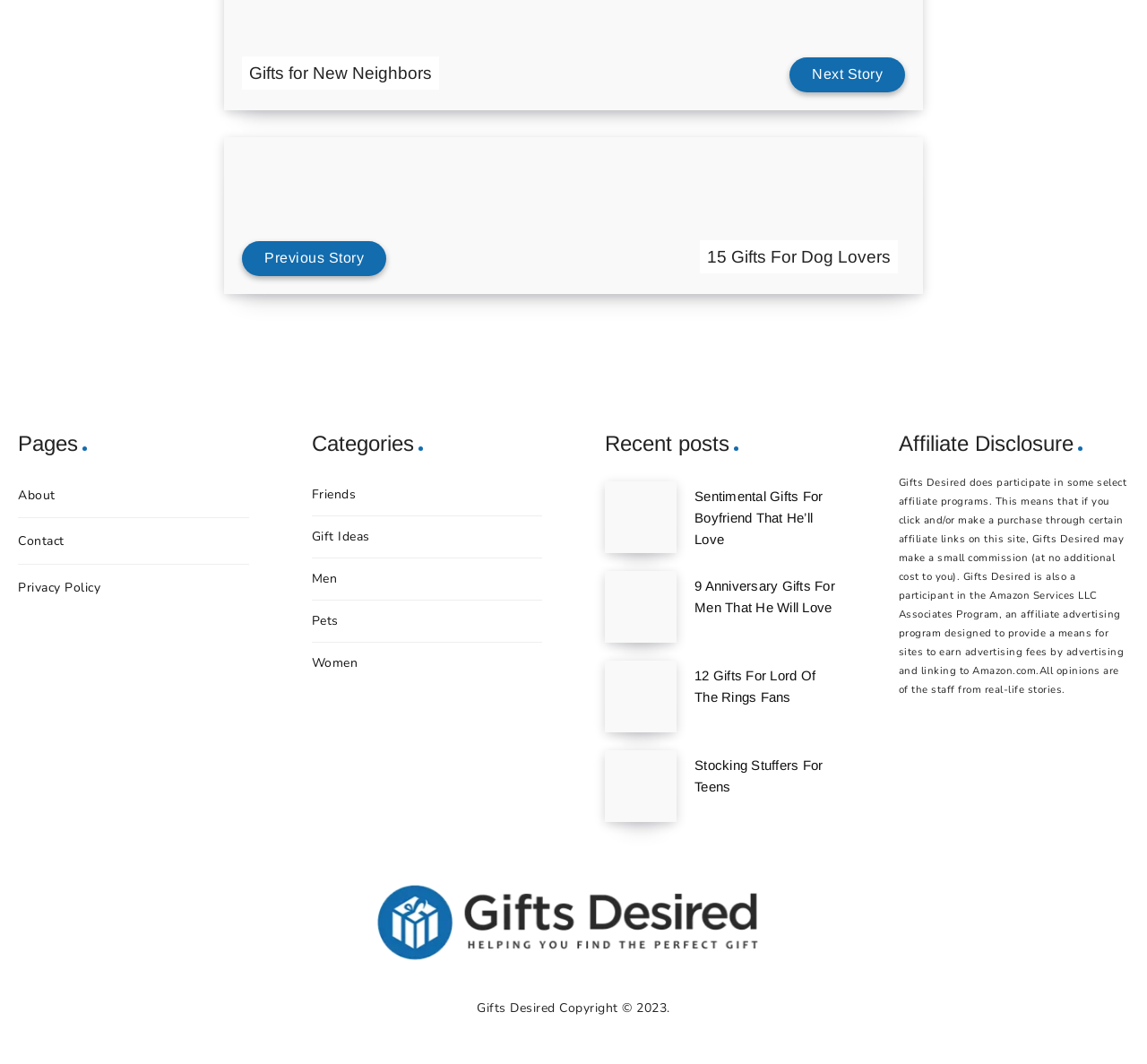Please identify the bounding box coordinates of where to click in order to follow the instruction: "Click on the 'Gifts Desired' logo".

[0.324, 0.831, 0.676, 0.908]